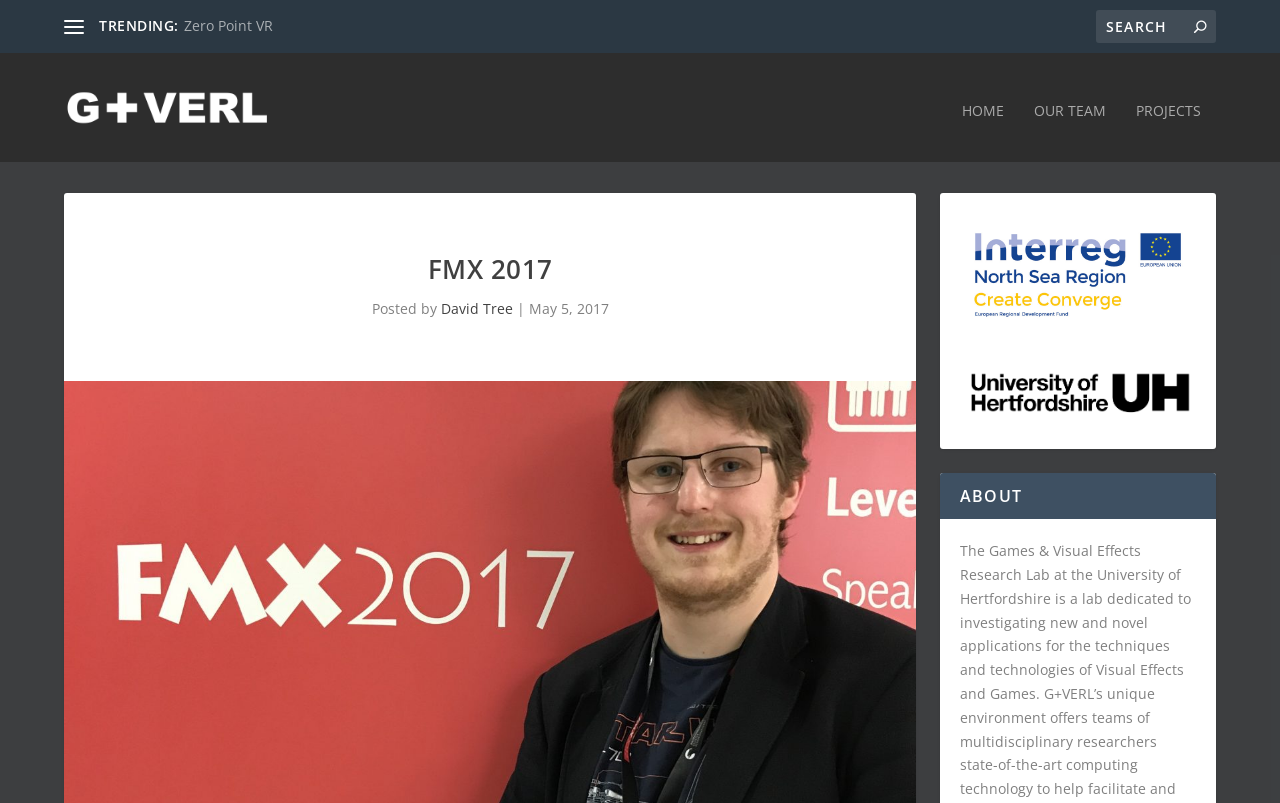Please locate the bounding box coordinates of the element that needs to be clicked to achieve the following instruction: "Go to Zero Point VR". The coordinates should be four float numbers between 0 and 1, i.e., [left, top, right, bottom].

[0.143, 0.02, 0.213, 0.044]